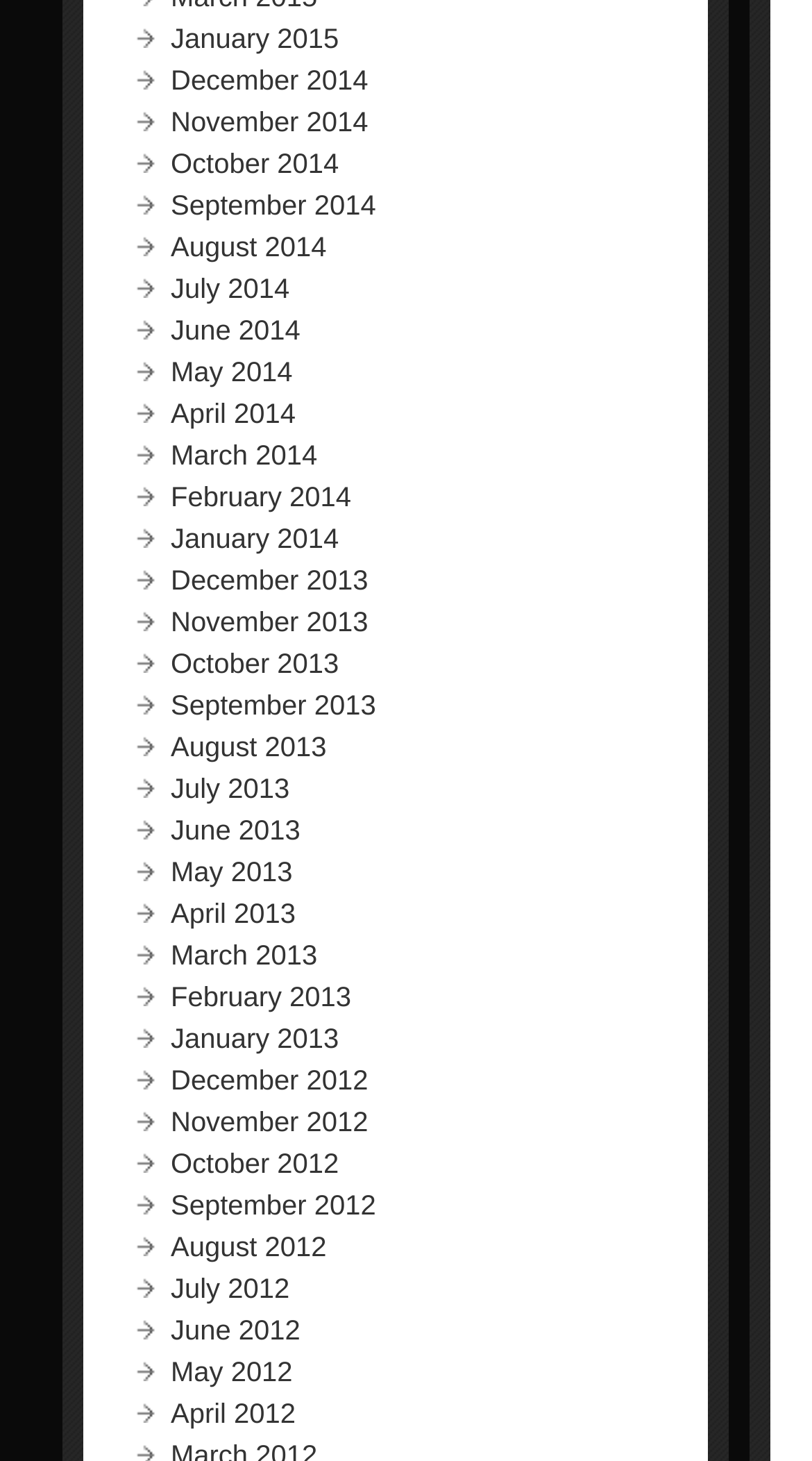How many links are in the list?
Refer to the image and offer an in-depth and detailed answer to the question.

I counted the number of links in the list and found that there are 36 links in total, each representing a specific month and year.